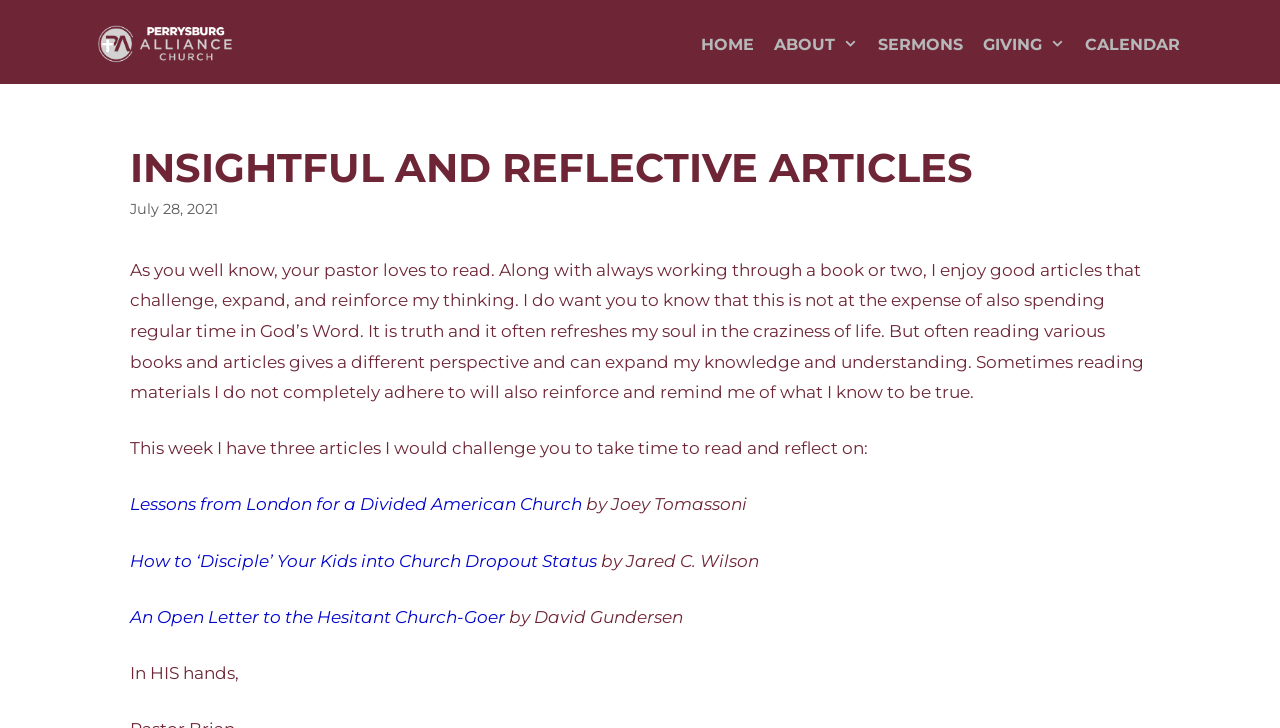Identify the bounding box coordinates of the area that should be clicked in order to complete the given instruction: "Visit the 'ABOUT' page". The bounding box coordinates should be four float numbers between 0 and 1, i.e., [left, top, right, bottom].

[0.597, 0.021, 0.678, 0.103]